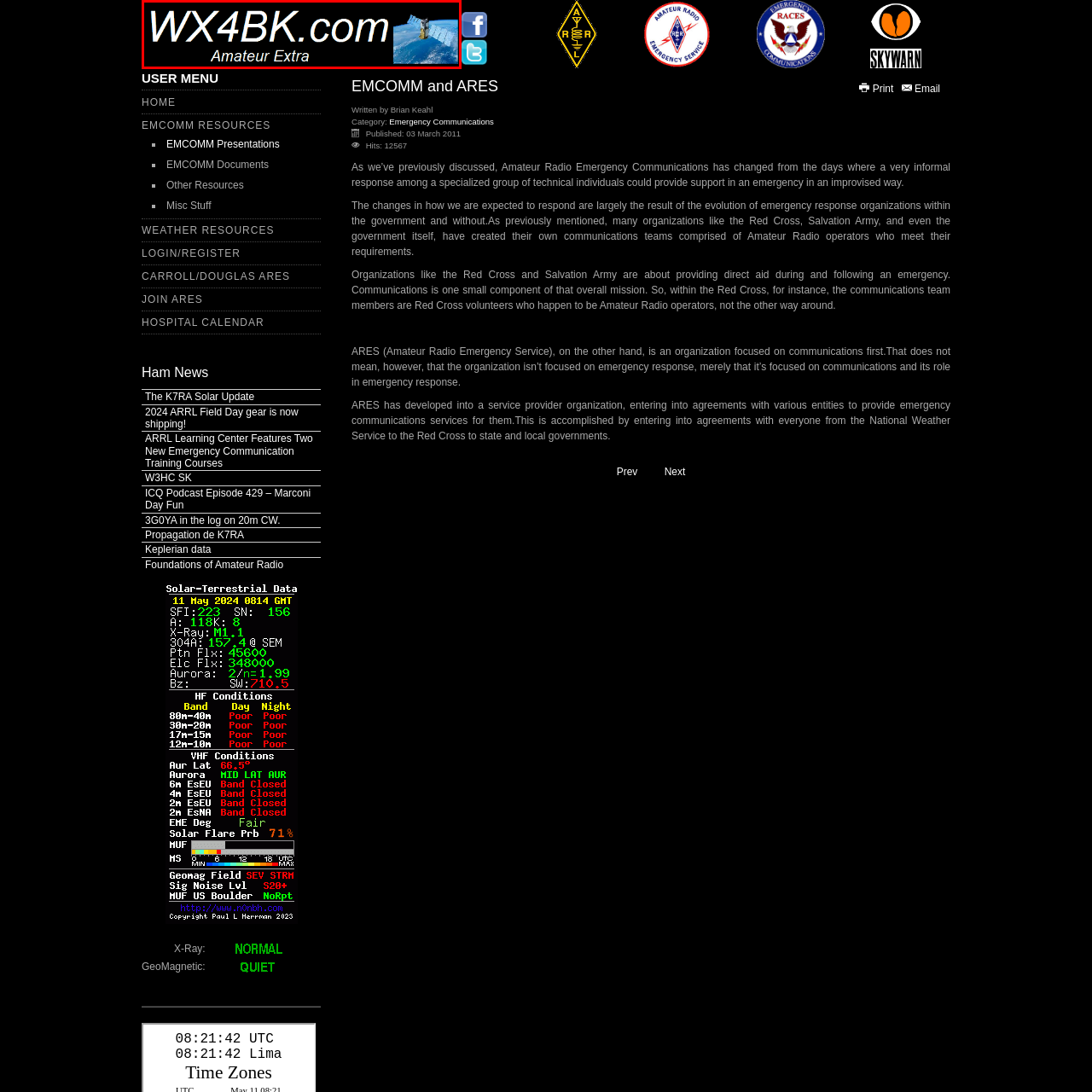Provide a thorough description of the image enclosed within the red border.

The image features the logo of WX4BK.com, prominently displaying the text "WX4BK.com" in a large, bold font, conveying a sense of authority and expertise in amateur radio communications. Below this, the phrase "Amateur Extra" signifies the high level of proficiency or licensing associated with the amateur radio community. To the right, there is a graphic of a satellite, suggesting a connection to advanced communication technologies or space-based operations. The background is black, which enhances the visibility and impact of the text and image elements, creating a professional look suitable for a website focused on amateur radio and emergency communications.